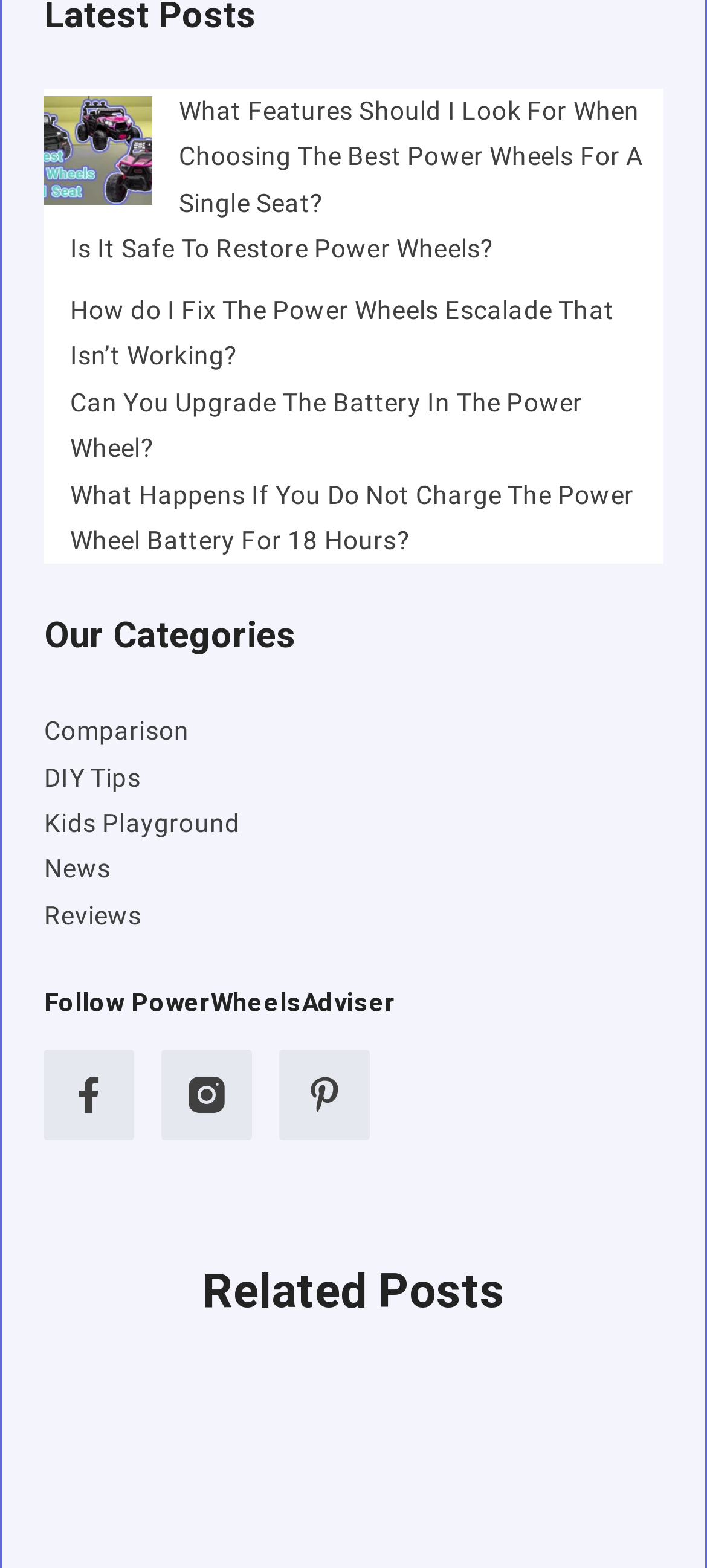Please give the bounding box coordinates of the area that should be clicked to fulfill the following instruction: "Follow PowerWheelsAdviser on Facebook". The coordinates should be in the format of four float numbers from 0 to 1, i.e., [left, top, right, bottom].

[0.063, 0.669, 0.191, 0.727]